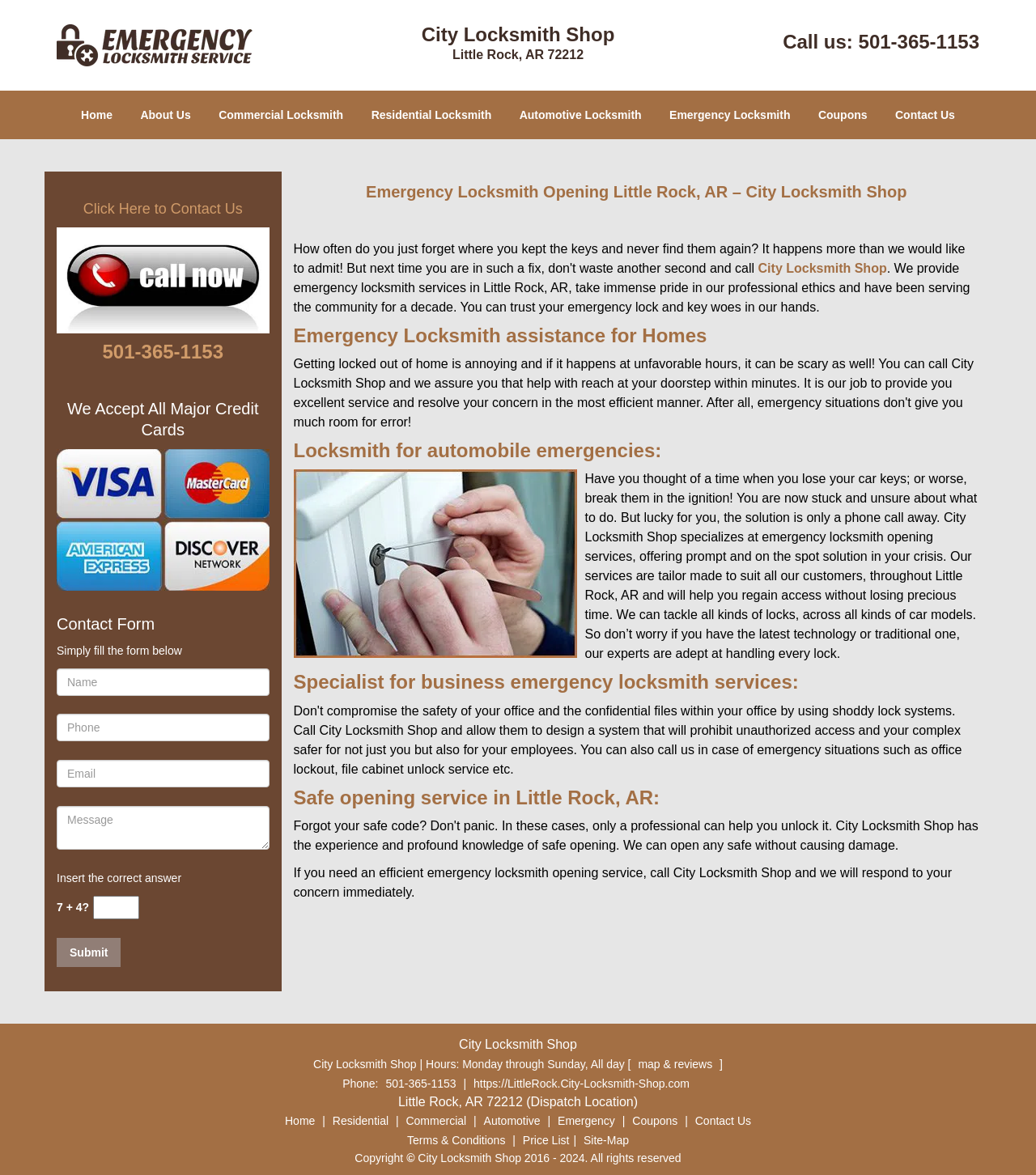What services does City Locksmith Shop provide?
Using the image, respond with a single word or phrase.

Emergency locksmith services